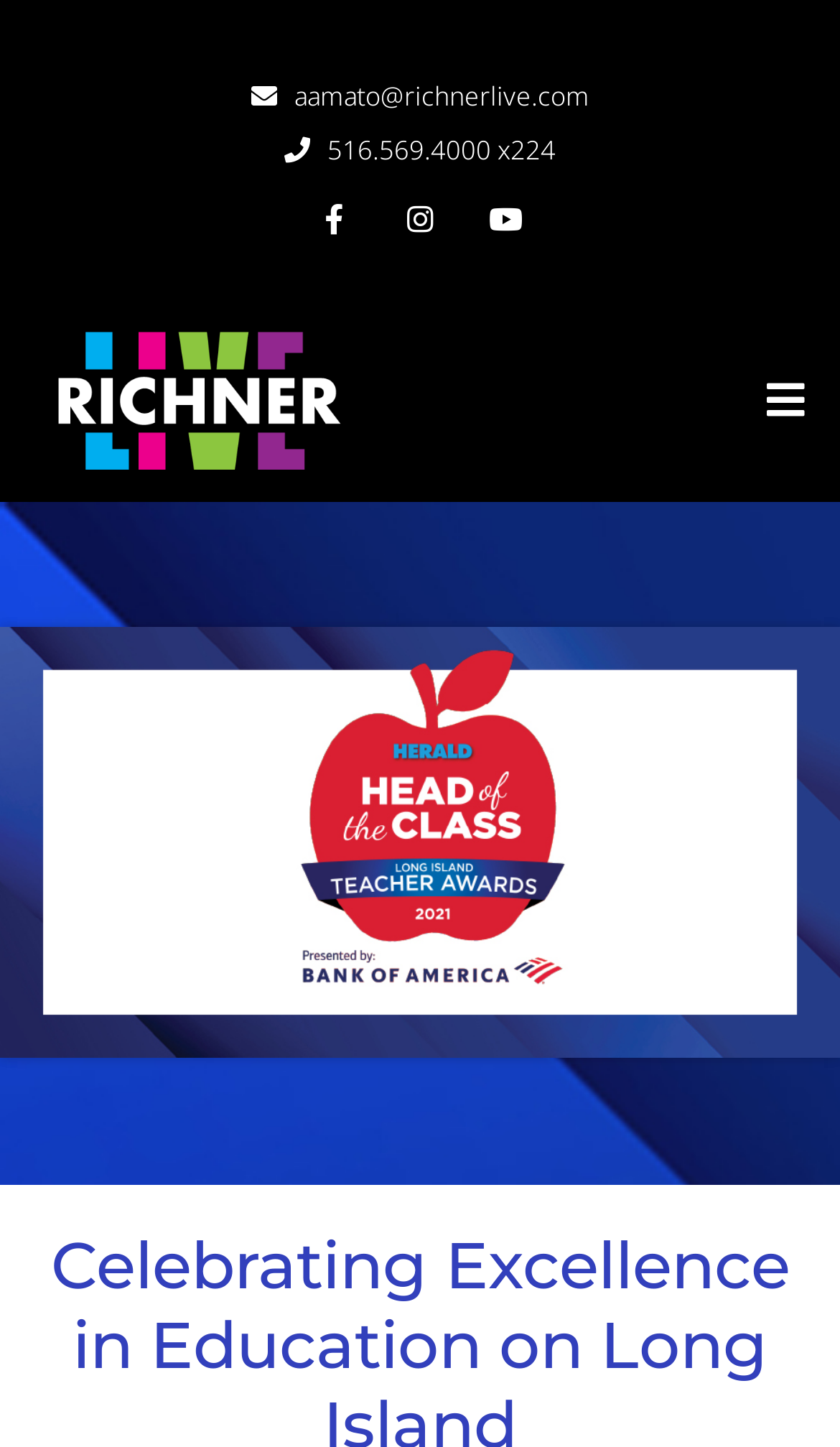Please use the details from the image to answer the following question comprehensively:
How many social media links are there?

I counted the number of social media links by looking at the link elements with the bounding box coordinates [0.346, 0.122, 0.449, 0.182], [0.449, 0.122, 0.551, 0.182], and [0.551, 0.122, 0.654, 0.182], which represent three social media links.